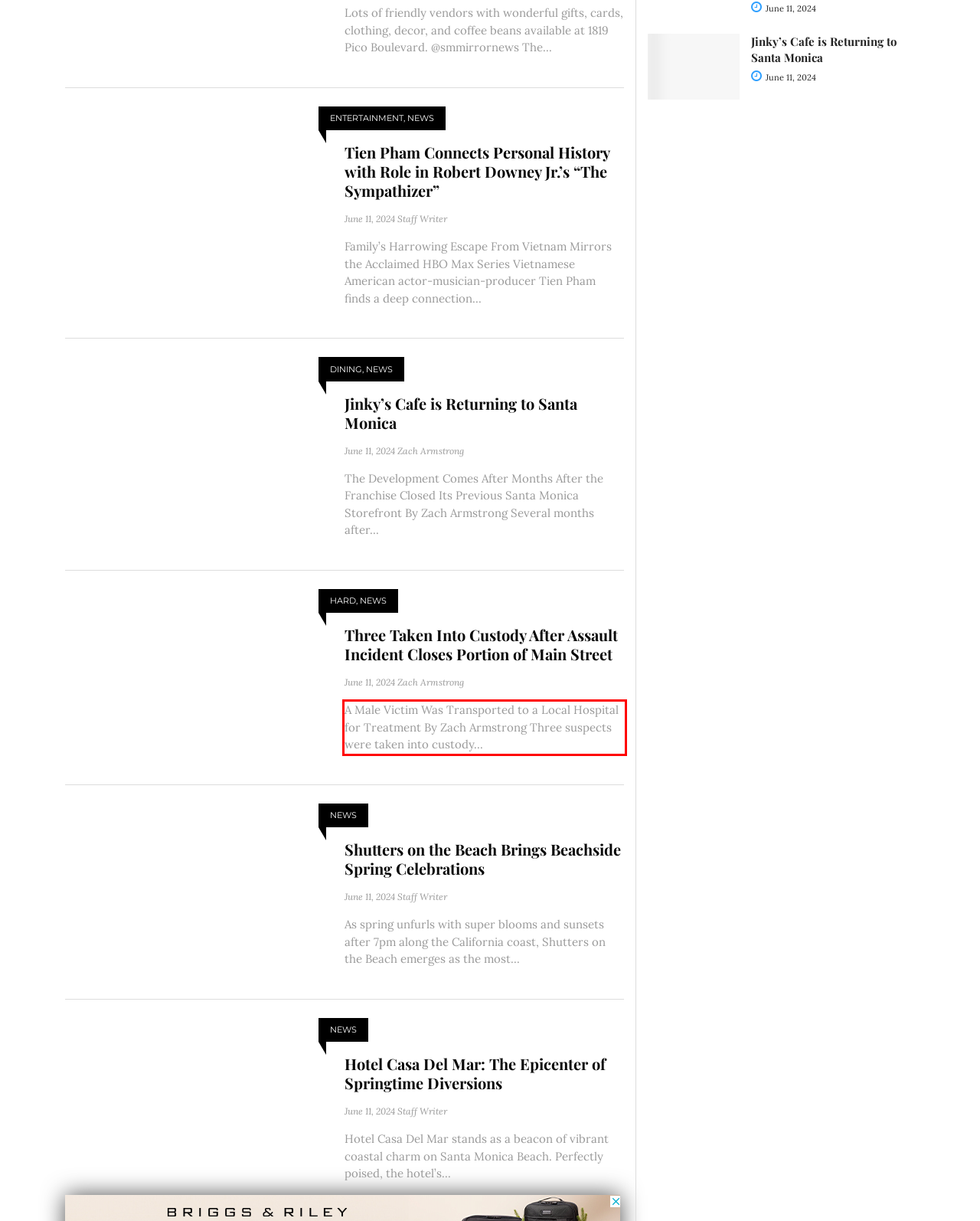Using the provided screenshot of a webpage, recognize and generate the text found within the red rectangle bounding box.

A Male Victim Was Transported to a Local Hospital for Treatment By Zach Armstrong Three suspects were taken into custody...